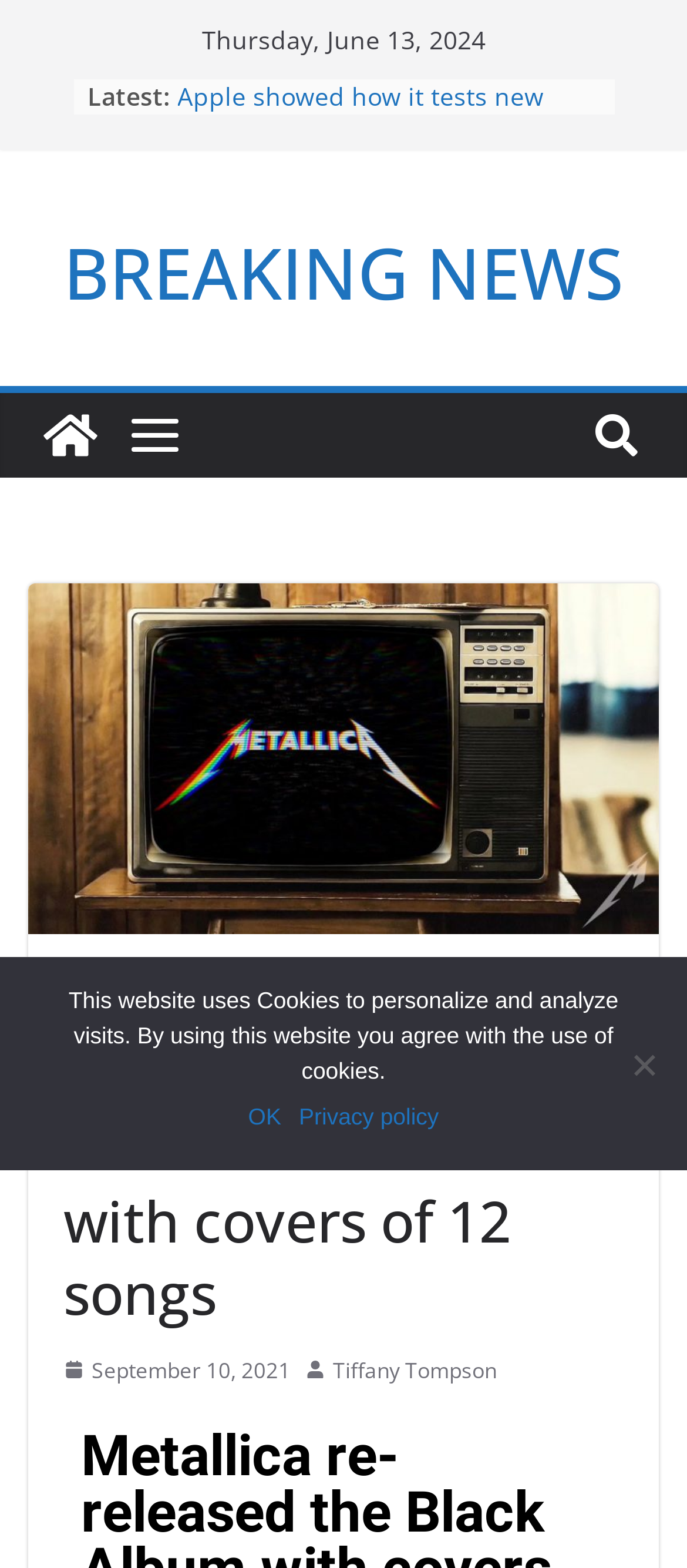Could you provide the bounding box coordinates for the portion of the screen to click to complete this instruction: "View the breaking news"?

[0.092, 0.141, 0.908, 0.208]